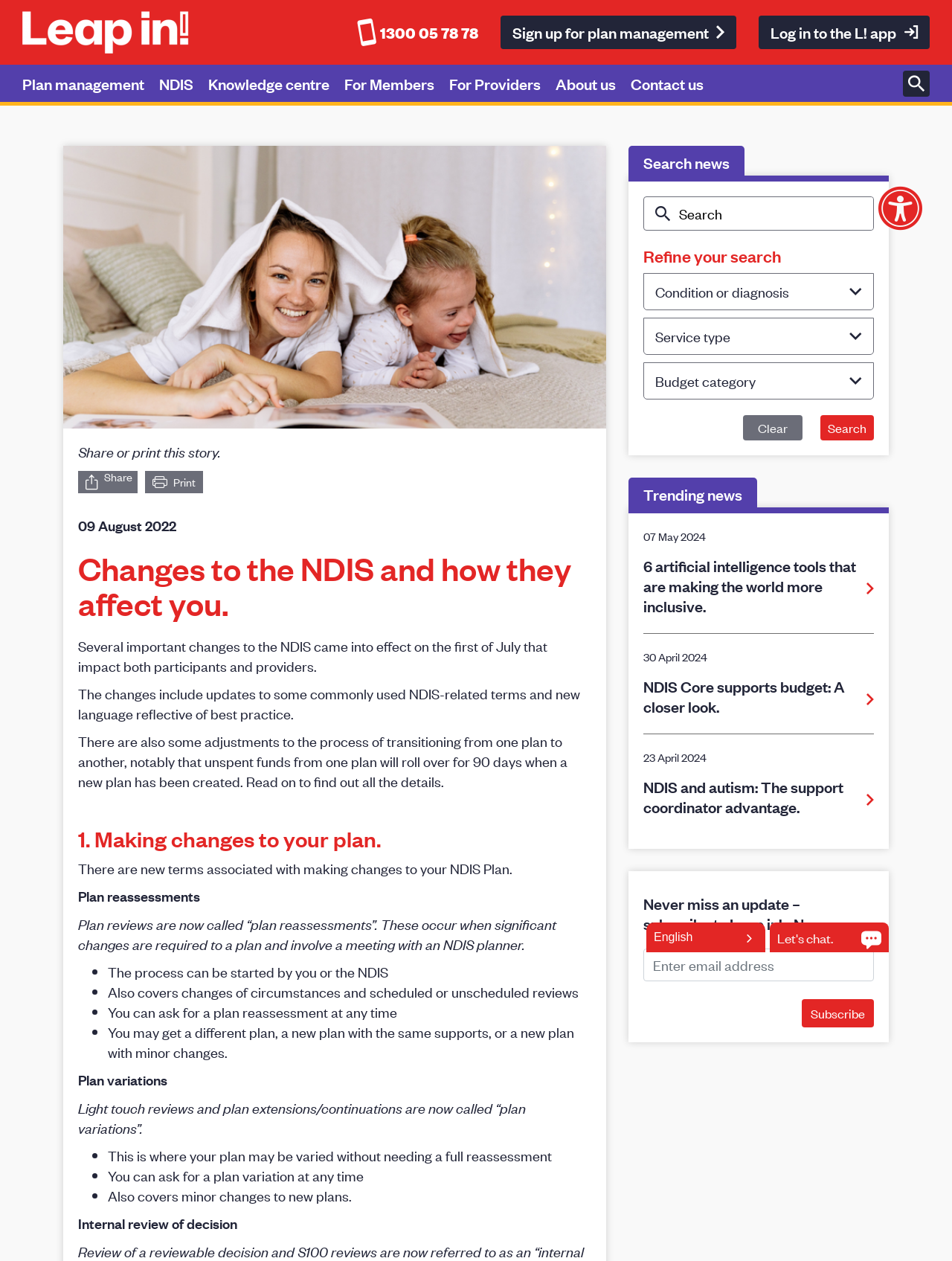Can you identify the bounding box coordinates of the clickable region needed to carry out this instruction: 'Click on the 'Leap in!' link'? The coordinates should be four float numbers within the range of 0 to 1, stated as [left, top, right, bottom].

[0.023, 0.009, 0.244, 0.042]